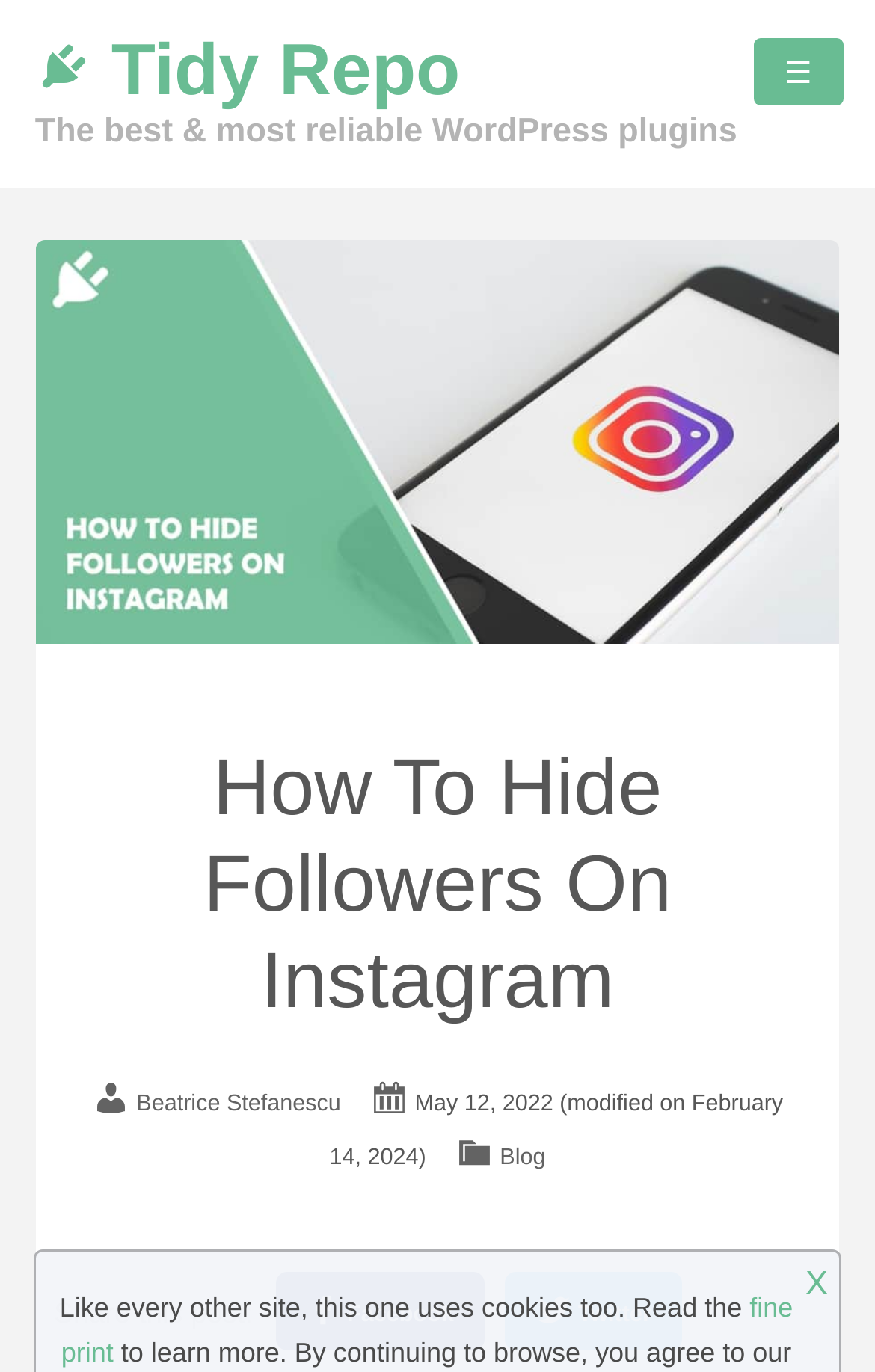Write an elaborate caption that captures the essence of the webpage.

This webpage is about hiding followers on Instagram and appears to be a blog post or guide. At the top, there is a heading "Tidy Repo" with an SVG icon next to it, followed by a link to "Tidy Repo" and a brief description "The best & most reliable WordPress plugins". 

To the right of the heading, there is a button with a hamburger menu icon. Below the heading, there are several links categorized by plugin types, such as Admin, Analytics, Backup, and so on. These links are arranged in two columns, with the first column starting from the top left and the second column starting from the top right.

Further down, there is an image related to the topic "How To Hide Followers On Instagram", followed by a heading with the same title. Below the heading, there is information about the author, Beatrice Stefanescu, and the date the post was modified, May 12, 2022, and February 14, 2024.

On the right side of the author information, there is a category link "Blog". At the bottom of the page, there are social media sharing links, including Facebook and Twitter, and a brief notice about the use of cookies on the site. There is also a link to the "fine print" and a button to close the notice.